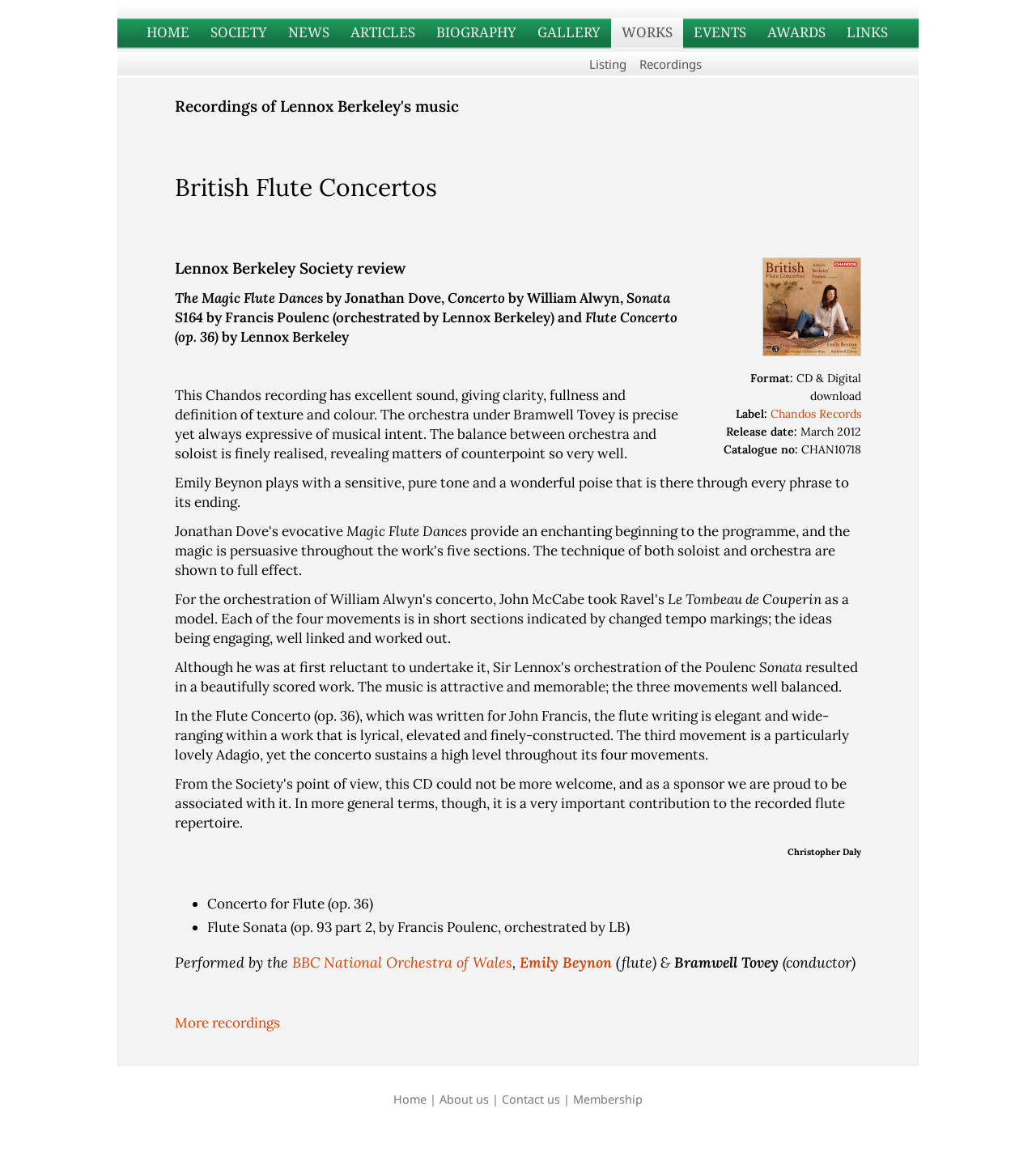Please identify the bounding box coordinates of the area that needs to be clicked to follow this instruction: "Click on HOME".

[0.131, 0.015, 0.193, 0.042]